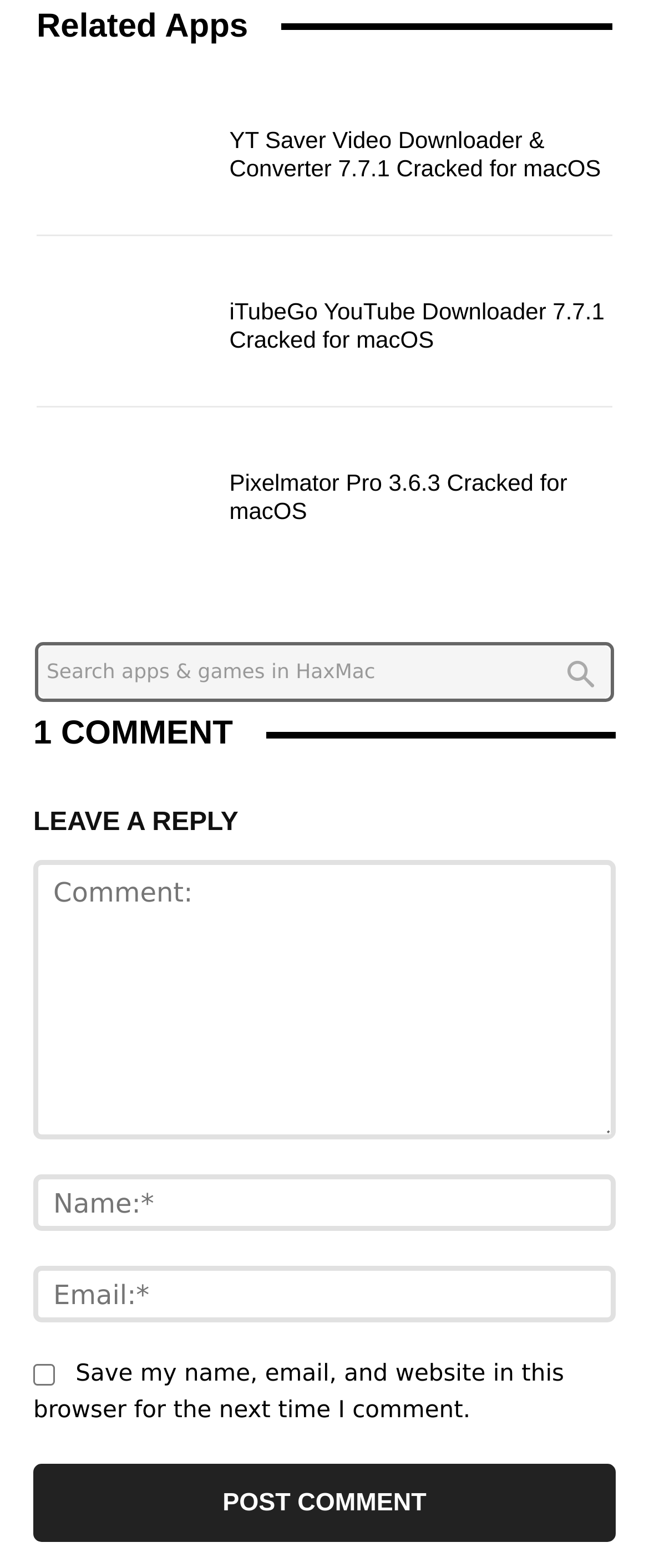Predict the bounding box coordinates of the area that should be clicked to accomplish the following instruction: "Leave a reply". The bounding box coordinates should consist of four float numbers between 0 and 1, i.e., [left, top, right, bottom].

[0.051, 0.51, 0.949, 0.541]